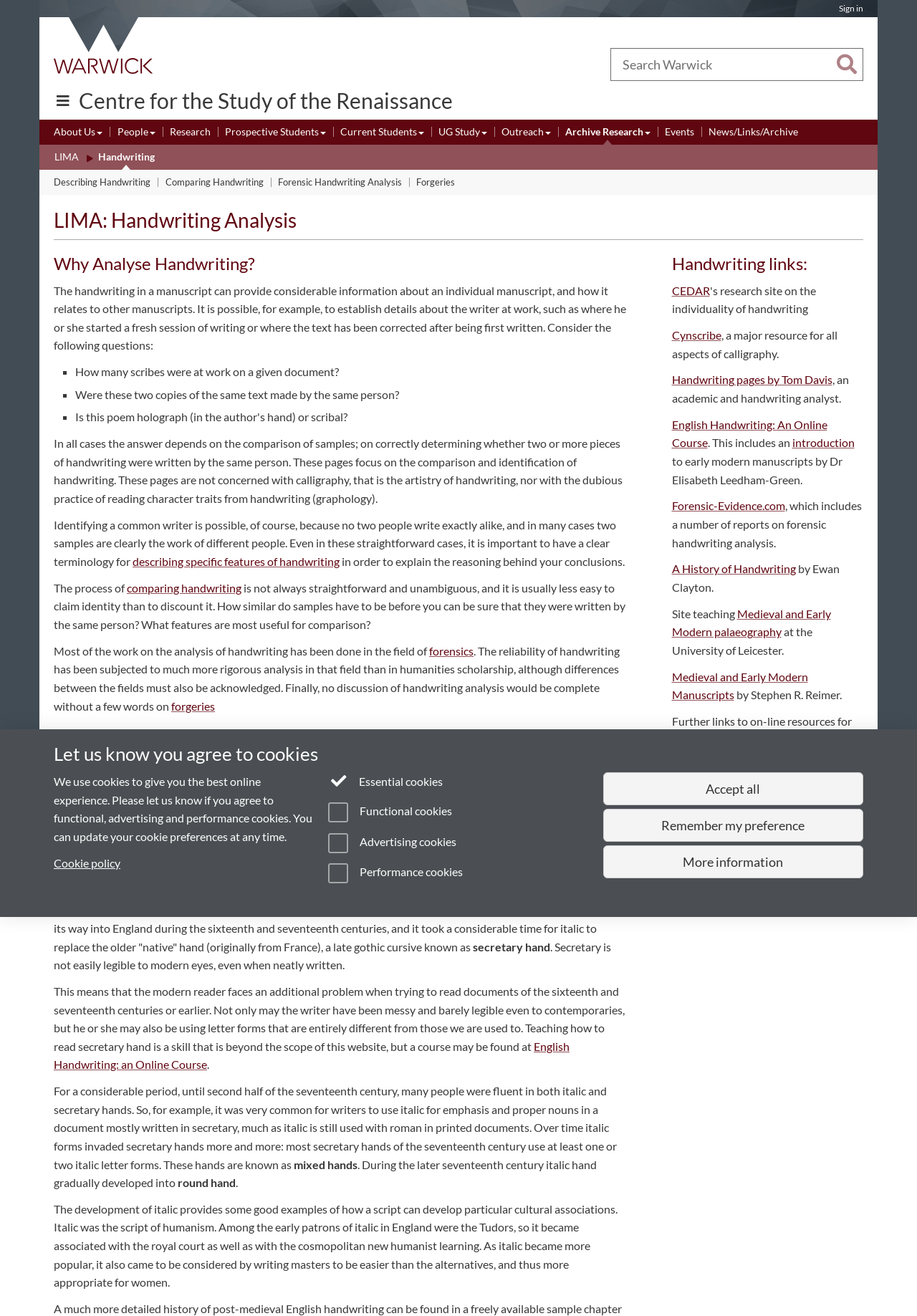Predict the bounding box for the UI component with the following description: "Astra WordPress Theme".

None